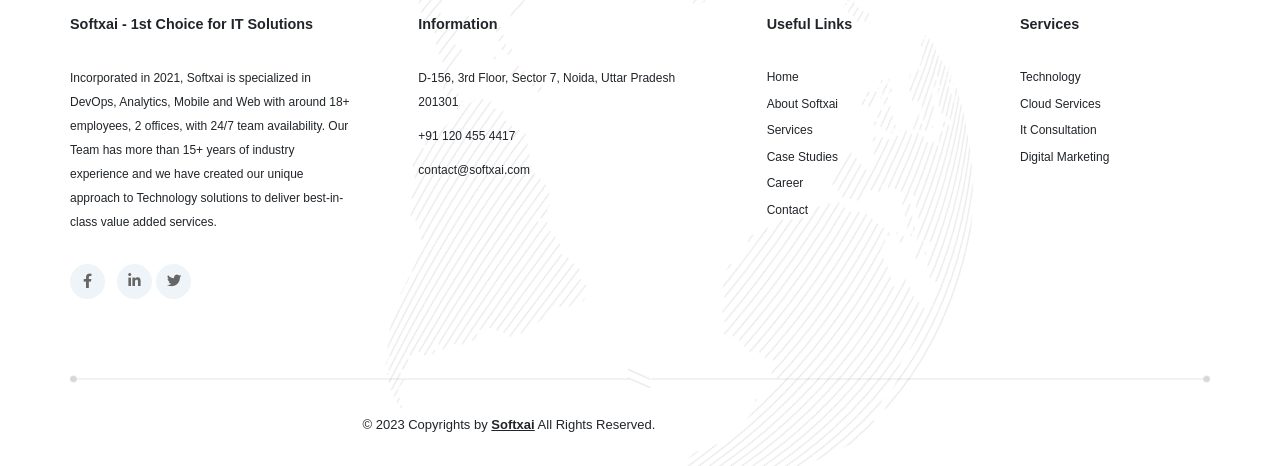What is the company name?
Provide a short answer using one word or a brief phrase based on the image.

Softxai